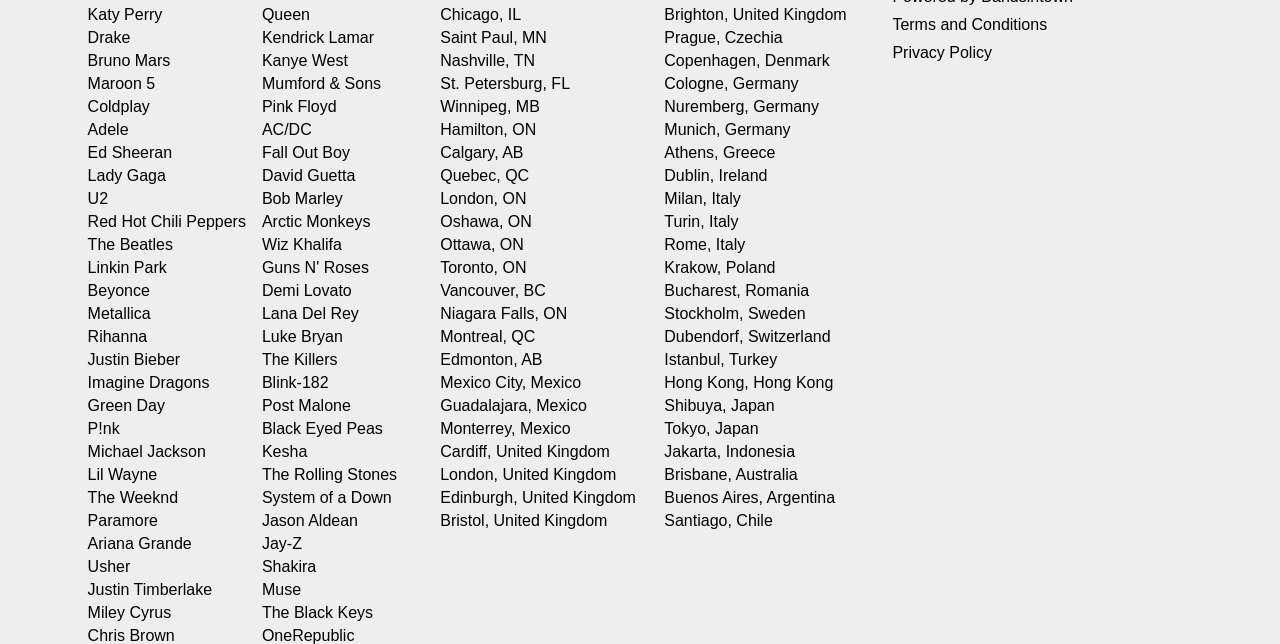What is the first artist listed?
Answer the question based on the image using a single word or a brief phrase.

Katy Perry